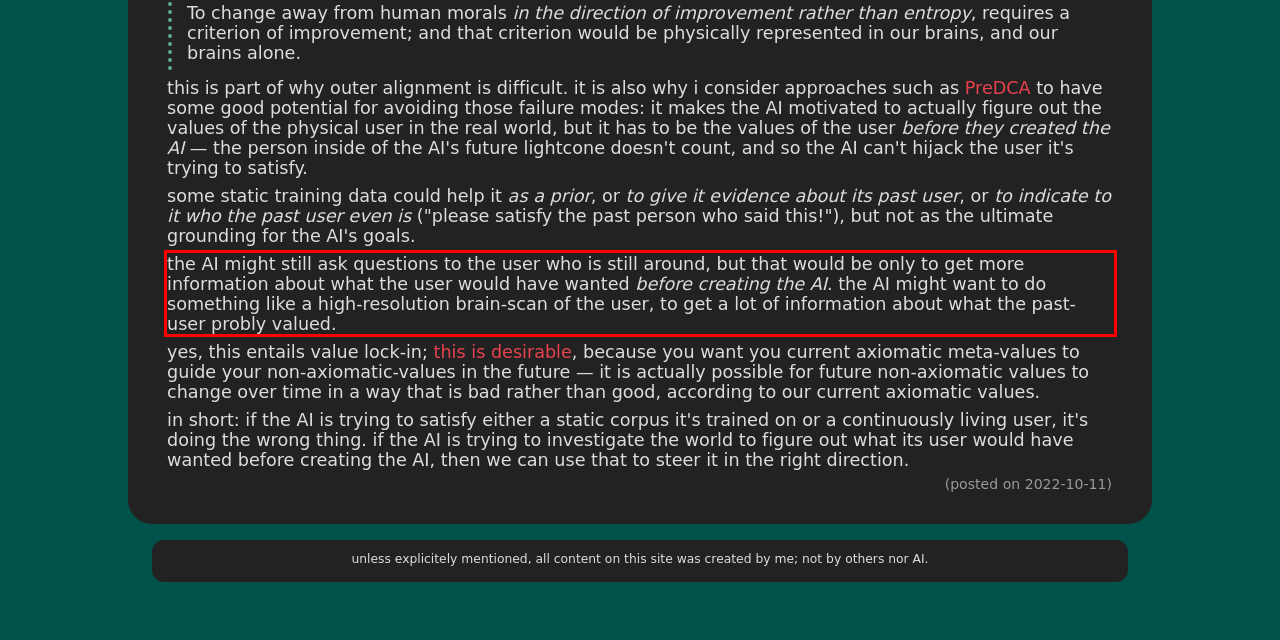Please perform OCR on the text within the red rectangle in the webpage screenshot and return the text content.

the AI might still ask questions to the user who is still around, but that would be only to get more information about what the user would have wanted before creating the AI. the AI might want to do something like a high-resolution brain-scan of the user, to get a lot of information about what the past-user probly valued.